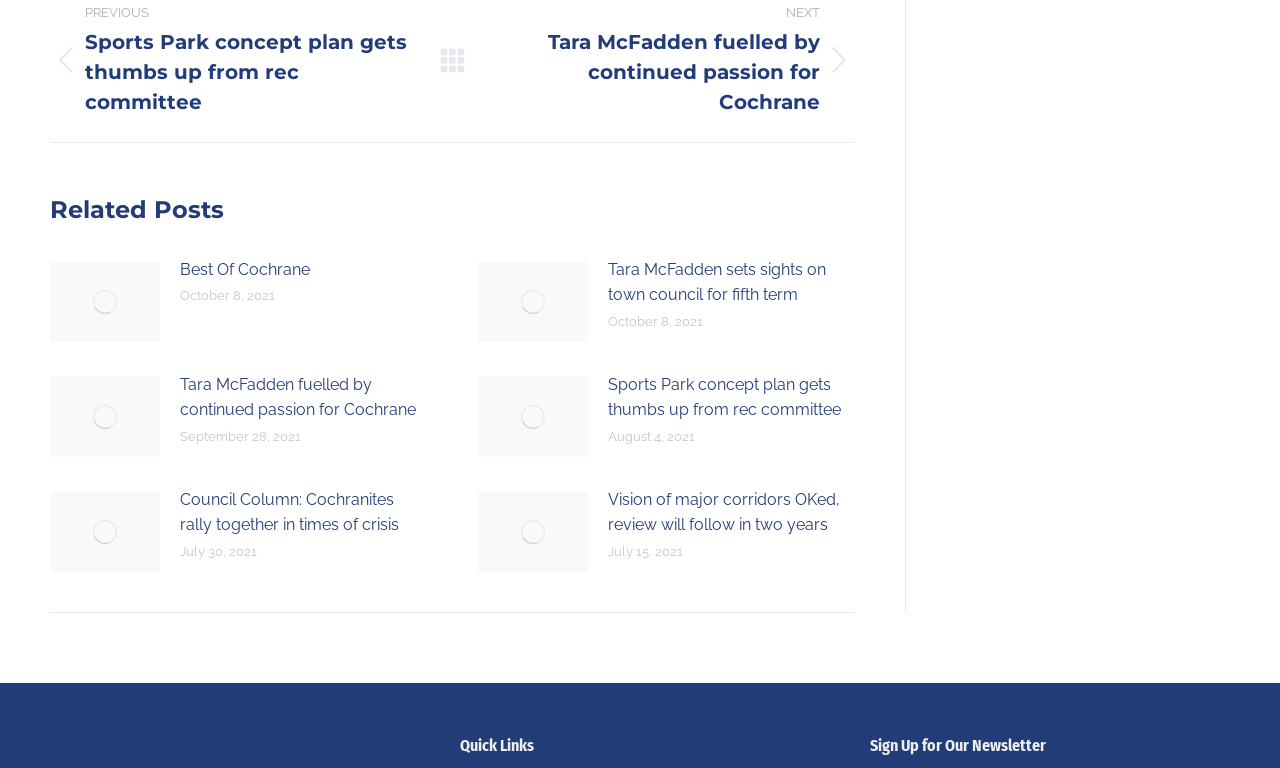Extract the bounding box coordinates for the described element: "Best Of Cochrane". The coordinates should be represented as four float numbers between 0 and 1: [left, top, right, bottom].

[0.141, 0.334, 0.242, 0.368]